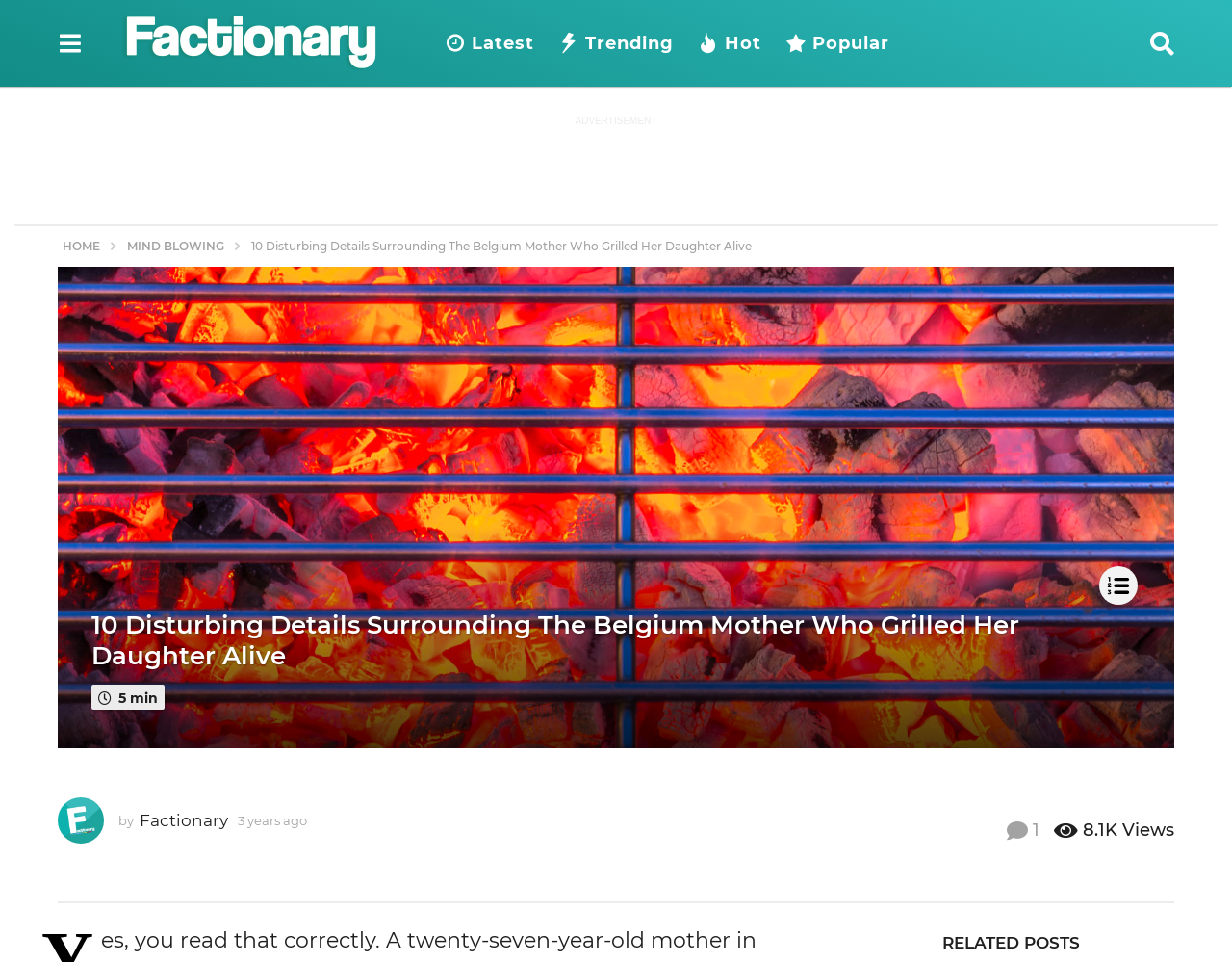Identify and provide the text content of the webpage's primary headline.

10 Disturbing Details Surrounding The Belgium Mother Who Grilled Her Daughter Alive